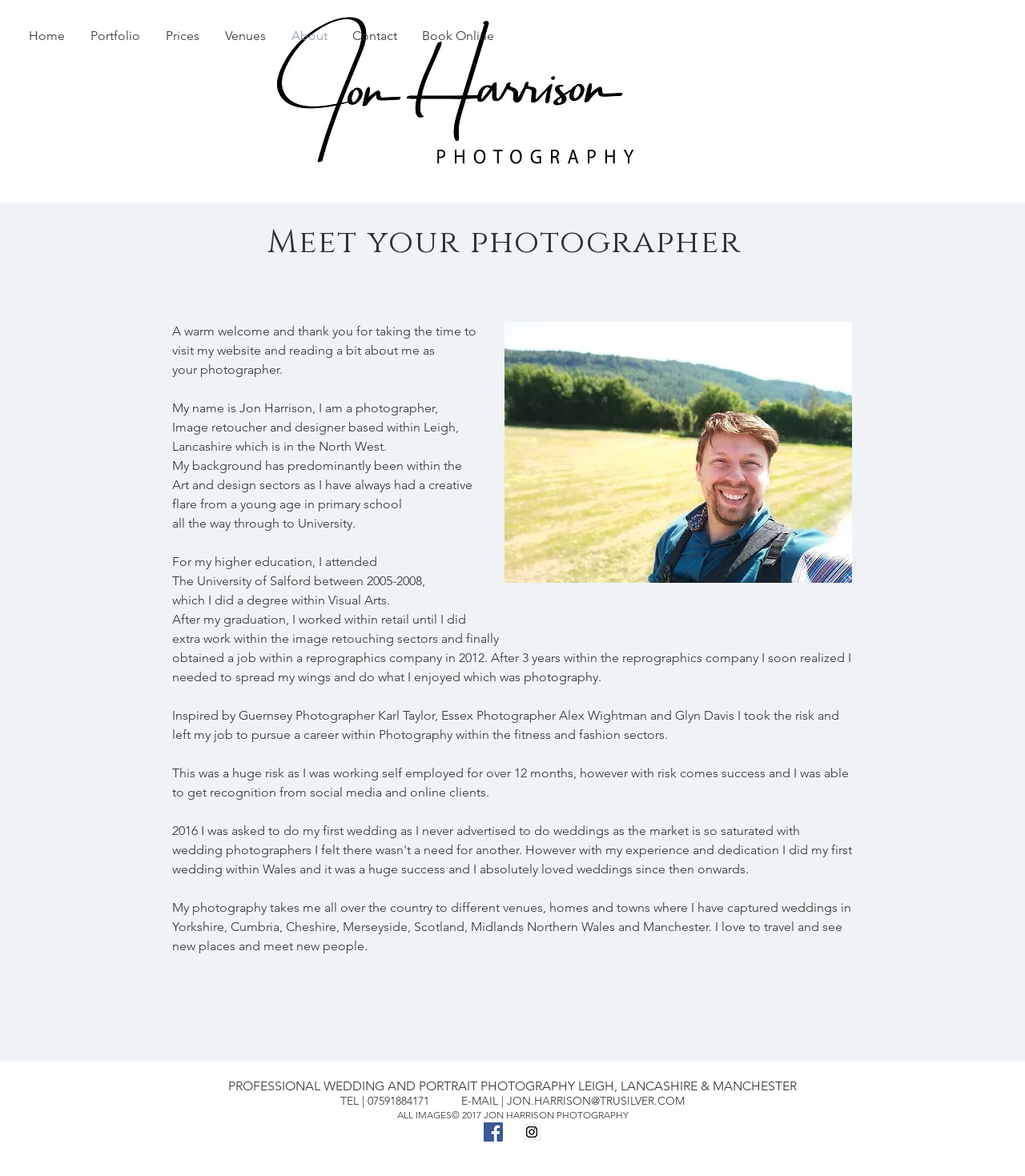Based on the image, provide a detailed response to the question:
What inspired the photographer to pursue a career in photography?

The photographer's inspiration is mentioned in the text as 'Inspired by Guernsey Photographer Karl Taylor, Essex Photographer Alex Wightman and Glyn Davis I took the risk and left my job to pursue a career within Photography within the fitness and fashion sectors.' which is located in the main section of the webpage.